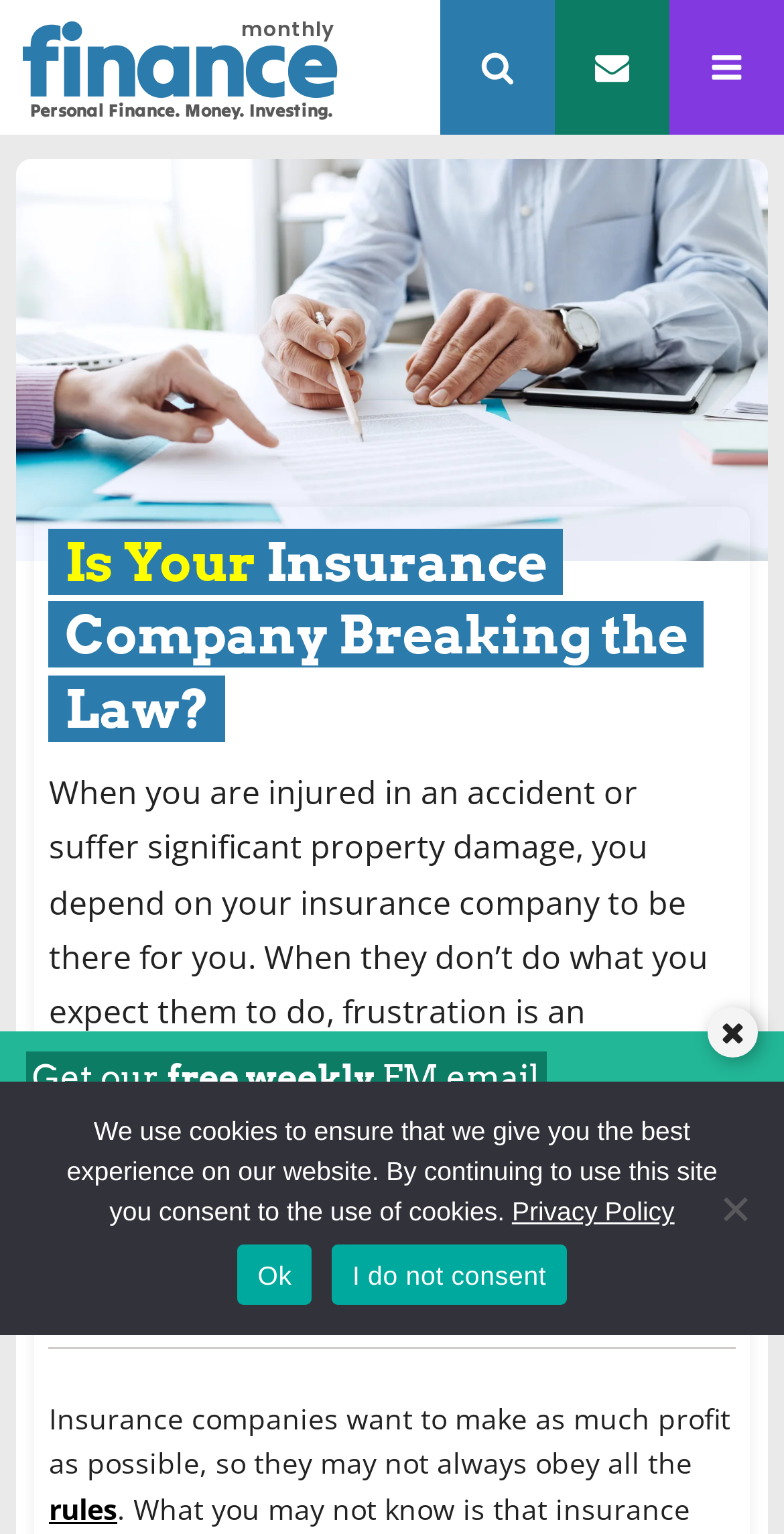Find the bounding box coordinates of the area to click in order to follow the instruction: "Click the 'Share on Twitter' link".

[0.707, 0.815, 0.812, 0.869]